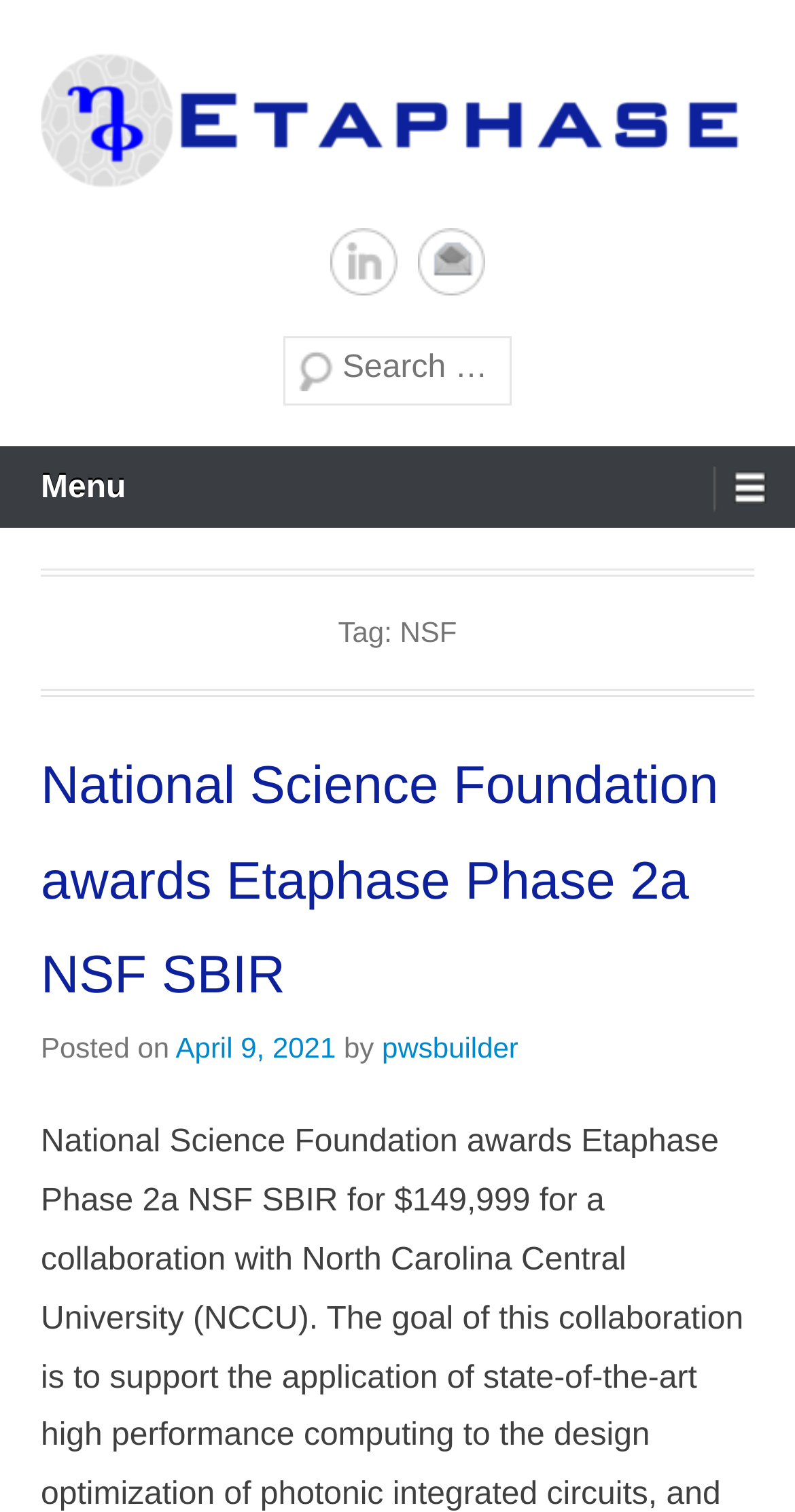Analyze the image and provide a detailed answer to the question: What is the purpose of the textbox?

The textbox is located below the company name and has a static text 'Search' next to it, indicating that it is used for searching purposes.